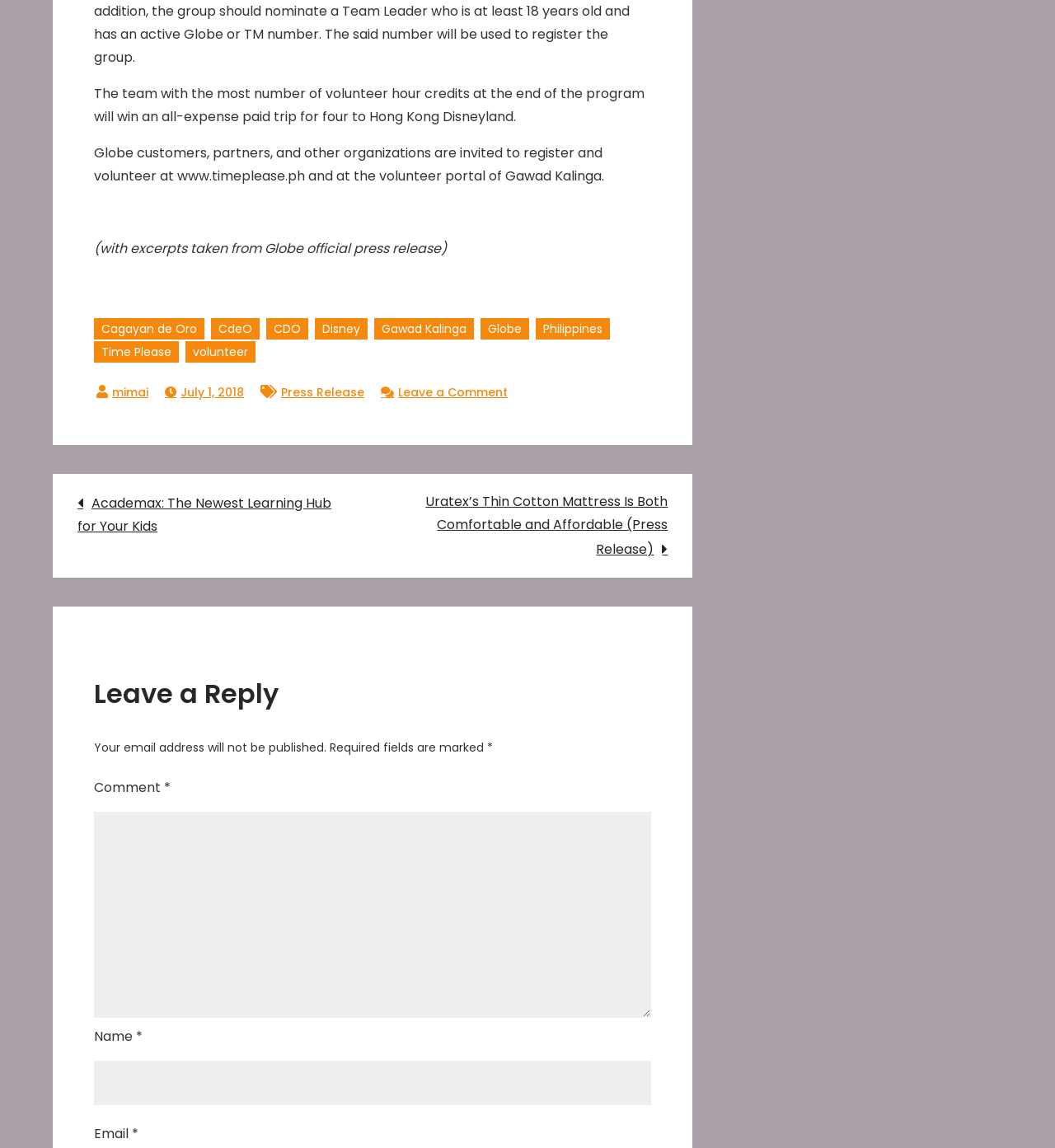Locate the UI element described by Philippines and provide its bounding box coordinates. Use the format (top-left x, top-left y, bottom-right x, bottom-right y) with all values as floating point numbers between 0 and 1.

[0.508, 0.277, 0.578, 0.296]